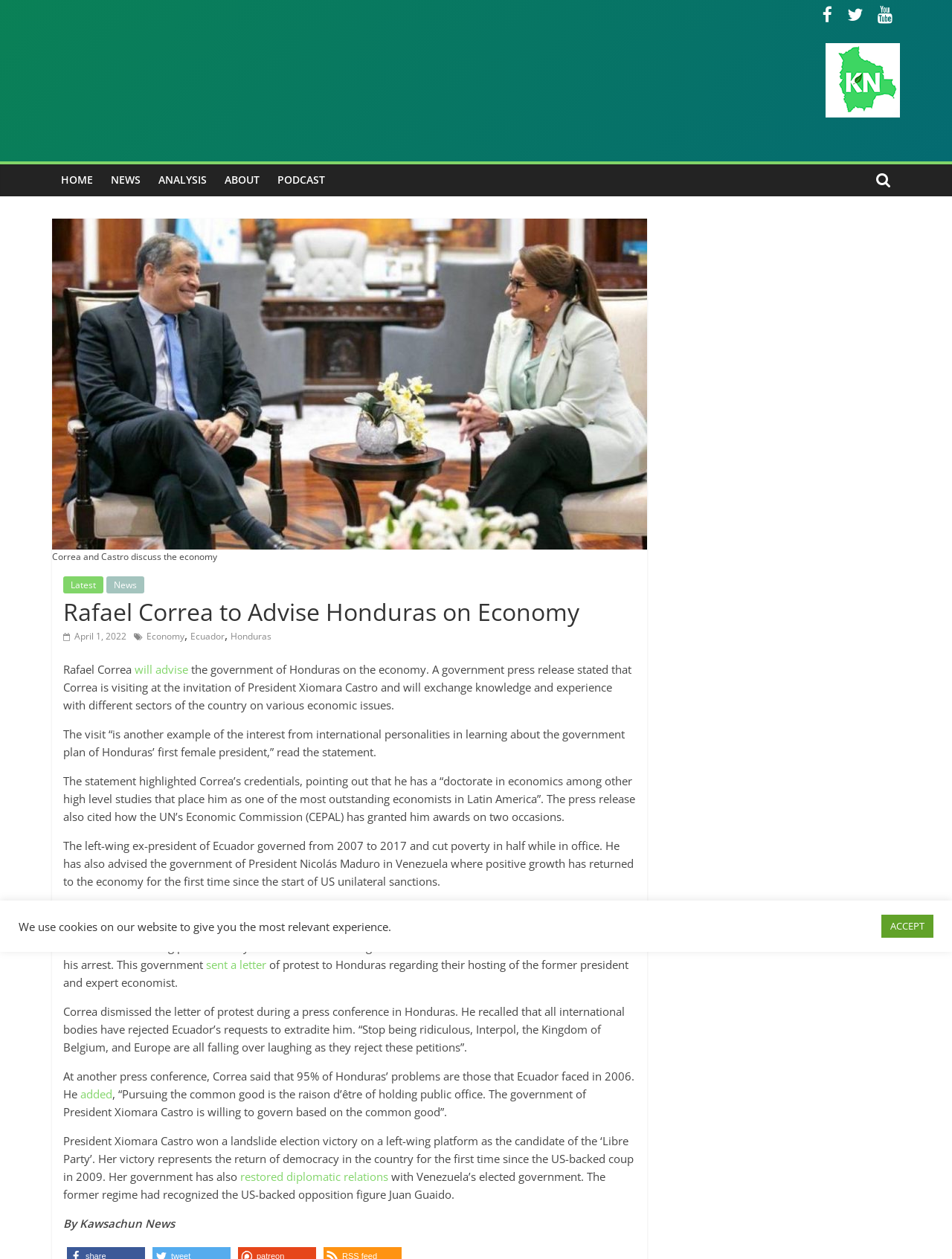What is the topic of the article?
Using the image as a reference, deliver a detailed and thorough answer to the question.

I found the answer by reading the title and content of the article, which discusses Rafael Correa's visit to Honduras to advise the government on the economy.